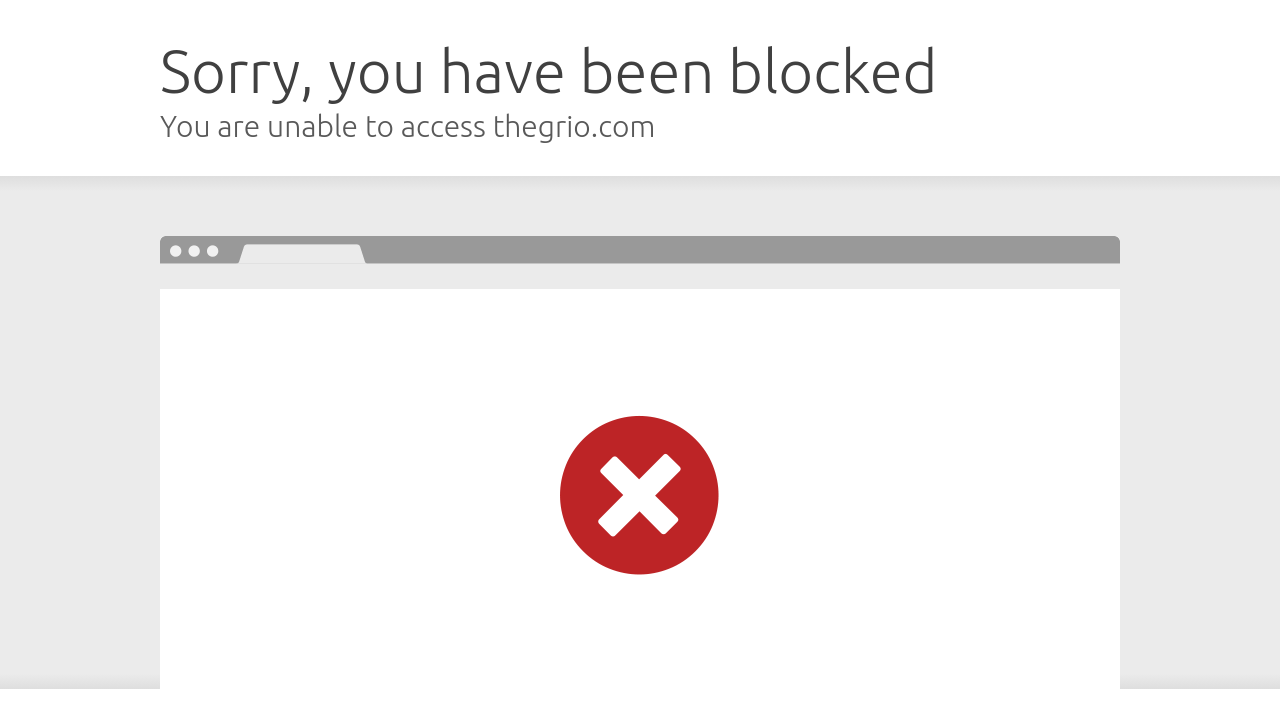Can you extract the headline from the webpage for me?

Sorry, you have been blocked